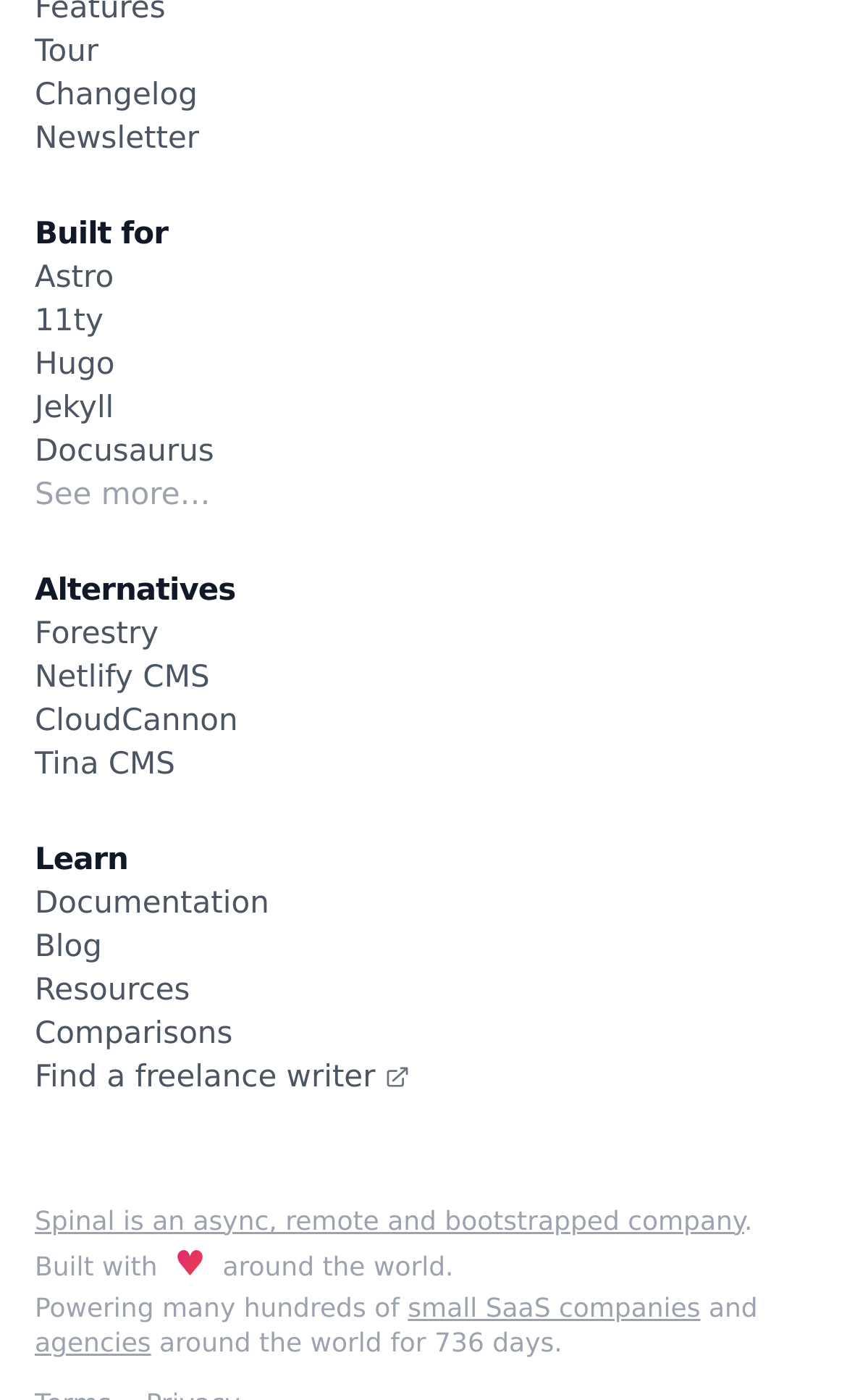Locate the bounding box coordinates of the segment that needs to be clicked to meet this instruction: "Explore Alternatives".

[0.041, 0.407, 0.959, 0.438]